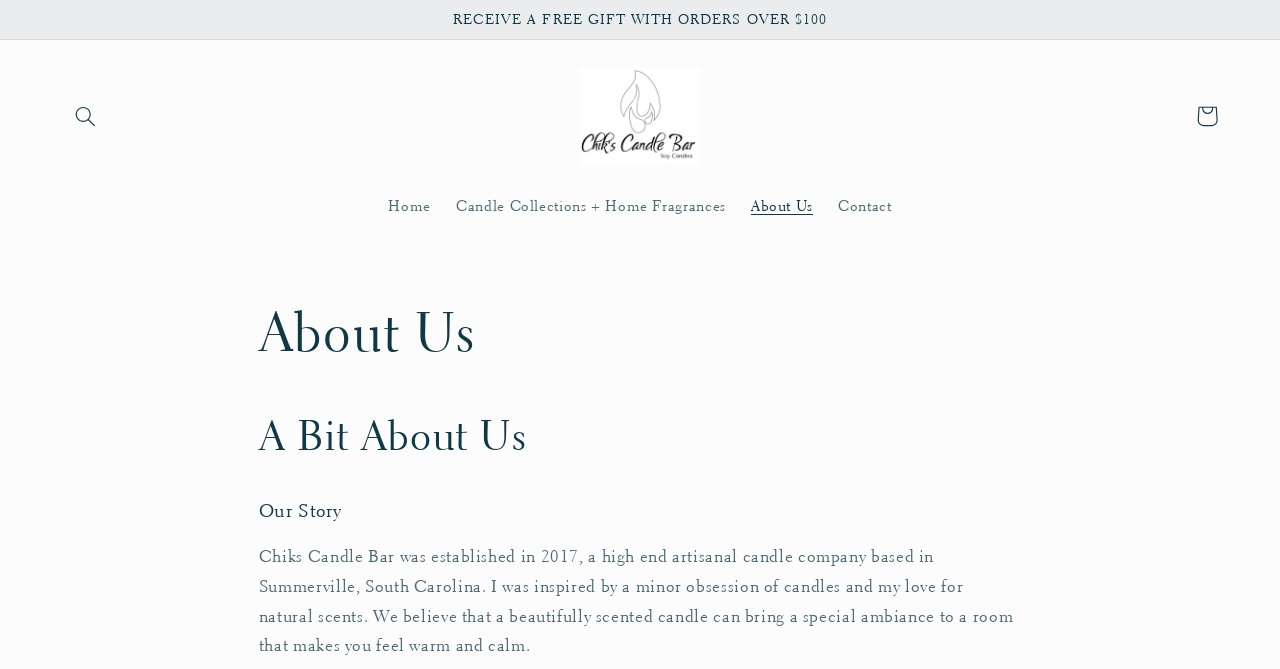Using the information in the image, could you please answer the following question in detail:
What is the minimum order amount to receive a free gift?

The minimum order amount to receive a free gift can be found in the static text 'RECEIVE A FREE GIFT WITH ORDERS OVER $100' which is located in the announcement region at the top of the webpage.